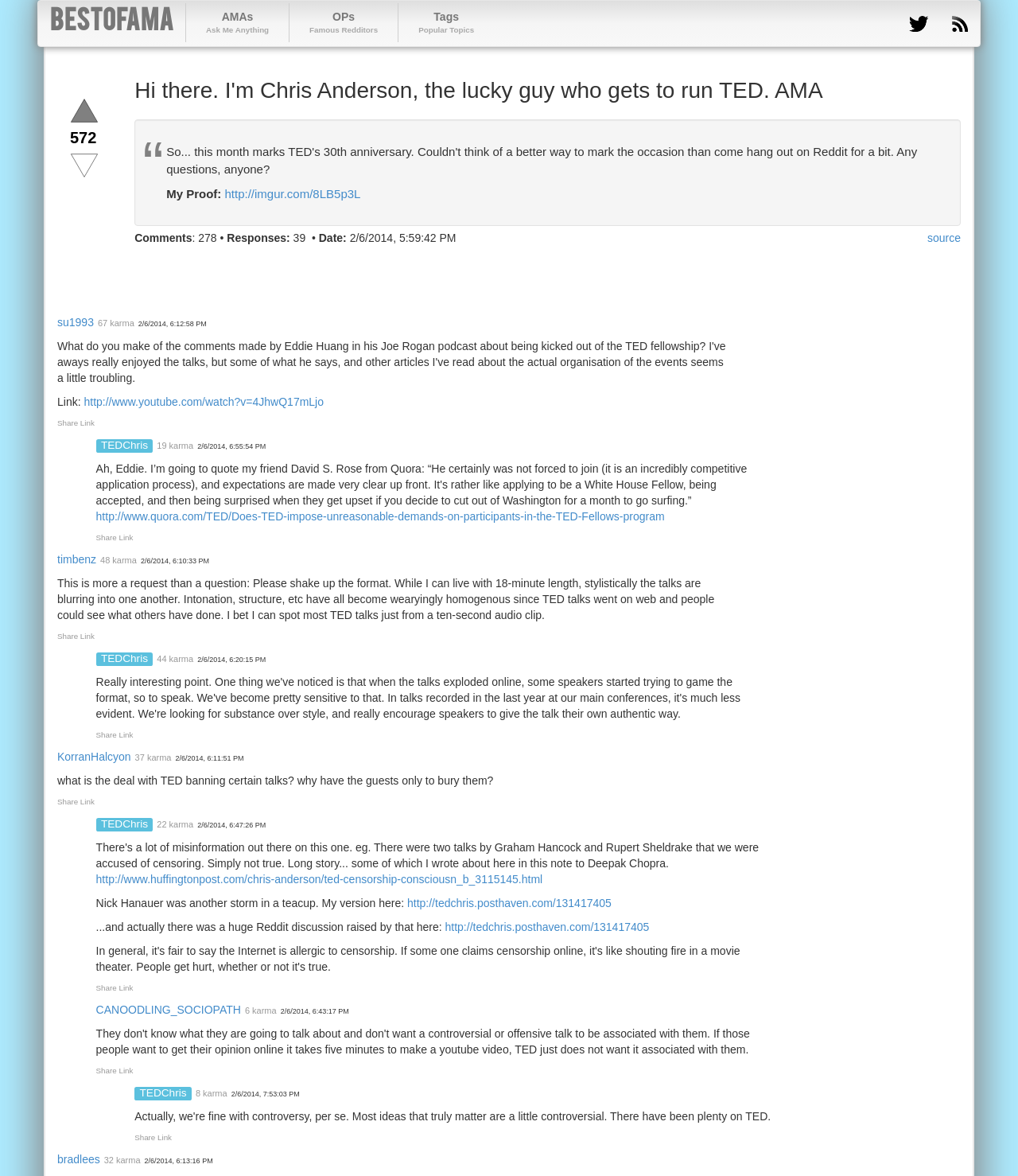Please provide a brief answer to the following inquiry using a single word or phrase:
How many responses are there to this AMA?

39